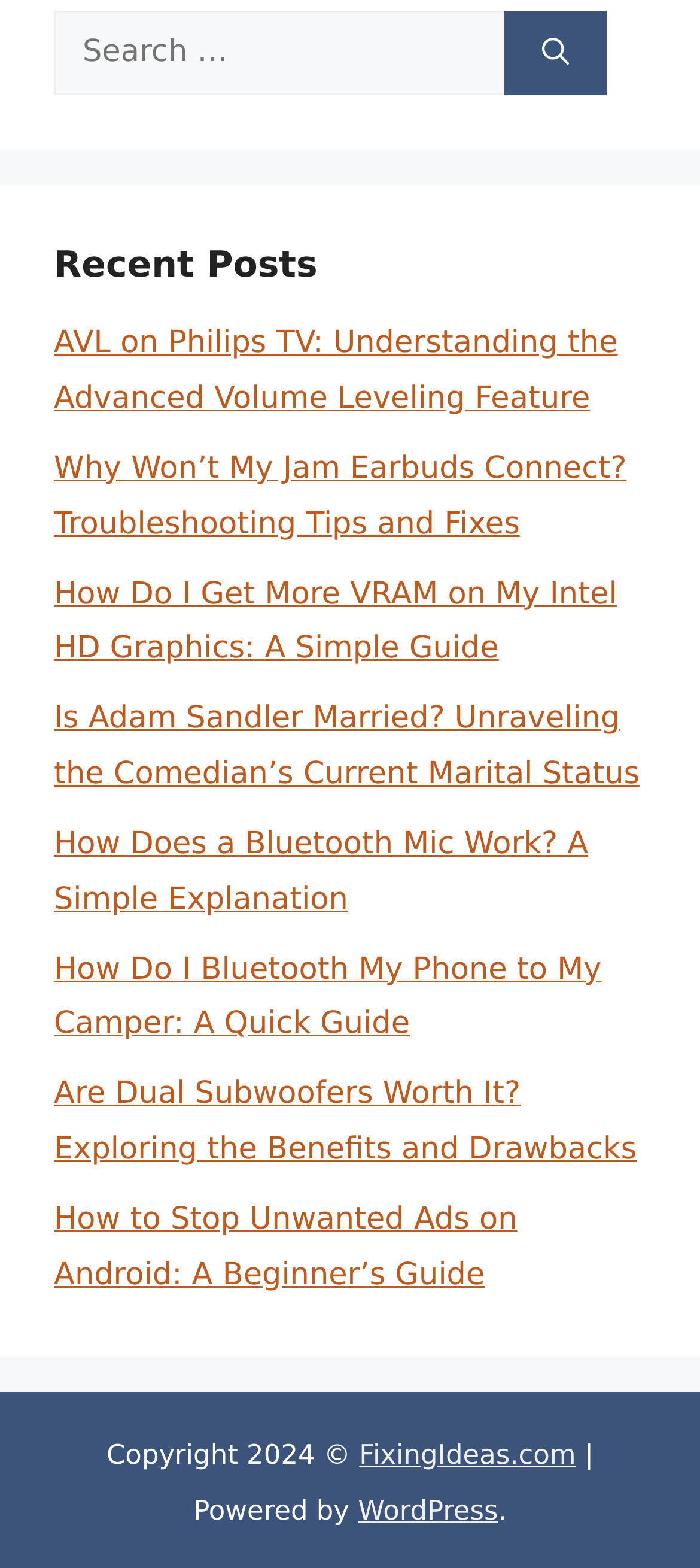Please identify the bounding box coordinates of the element that needs to be clicked to execute the following command: "Visit the website's homepage". Provide the bounding box using four float numbers between 0 and 1, formatted as [left, top, right, bottom].

[0.513, 0.918, 0.823, 0.938]